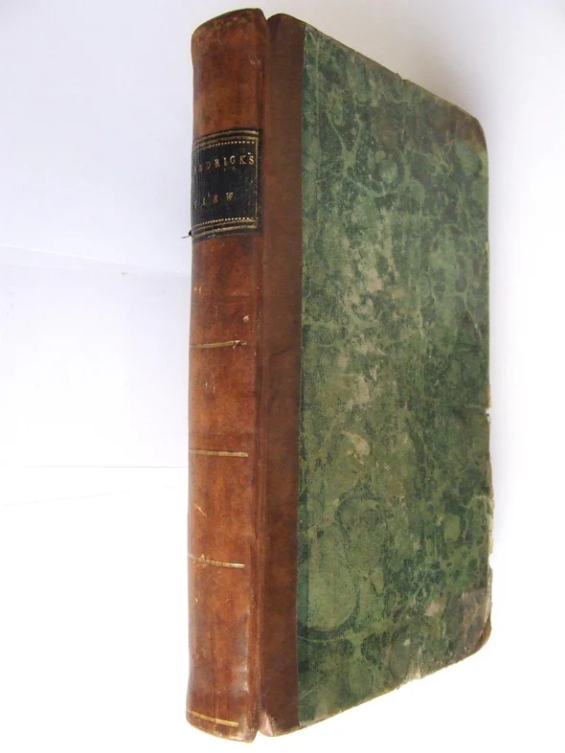Describe all the elements in the image extensively.

The image depicts an antique book with a distinct two-tone binding. The spine features a dark leather section with a gold embossed label reading "HEADRICK'S" and appears slightly worn, indicating its age. The cover is adorned with a marbled green paper, suggesting a decorative style common in early 19th-century bookbinding. Based on the context, this book, titled "View of the Mineralogy, Agriculture, Manufactures and Fisheries of the Island of Arran," was authored by Rev. James Headrick and originally published in Edinburgh in 1807. Its condition shows some signs of wear typical for a first edition, including a rubbed cover and slightly soiled endpapers, yet it remains a valuable piece for collectors and historians interested in Scottish resources and antiquities.